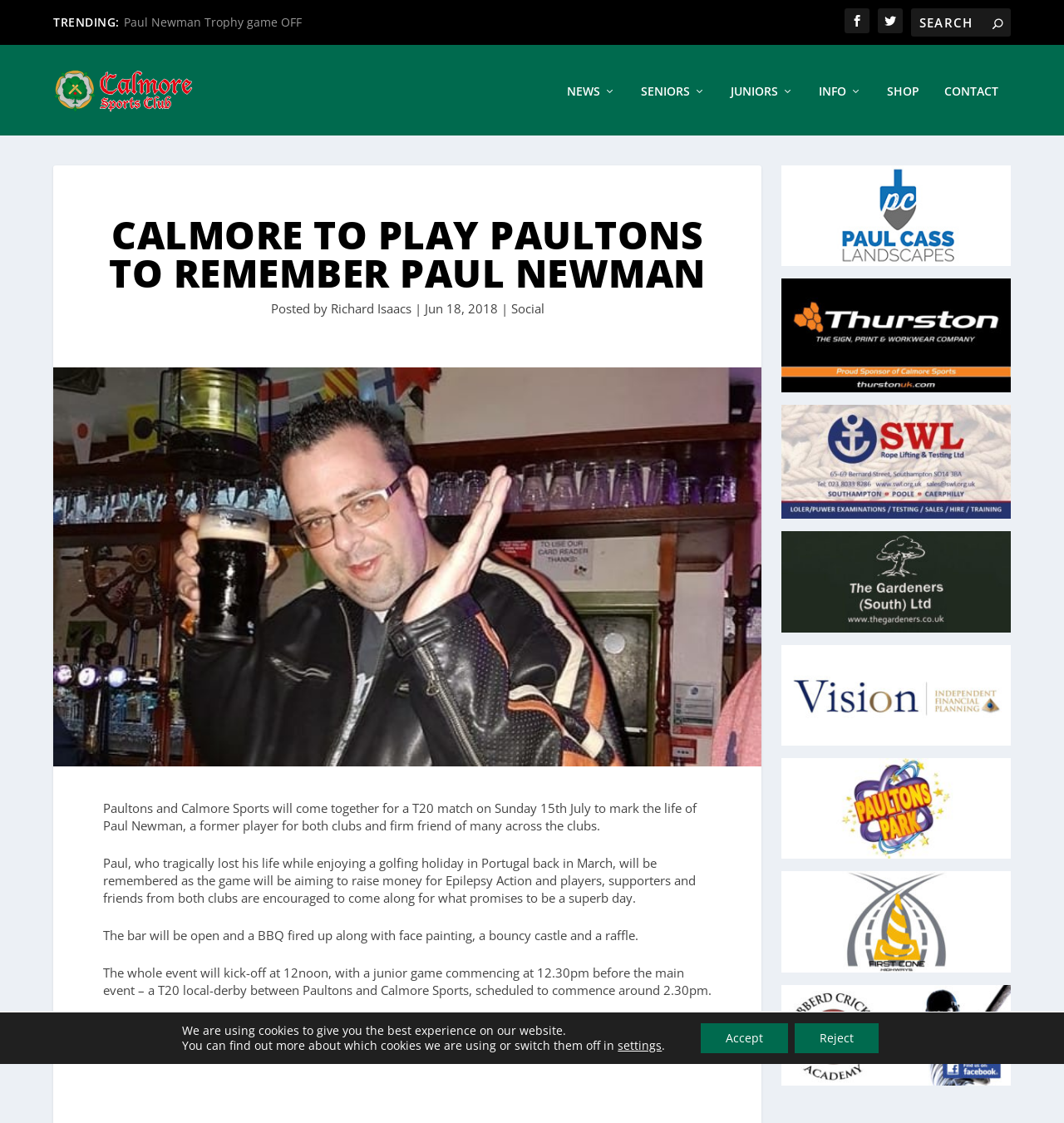What is located at the top right of the webpage?
Based on the screenshot, provide a one-word or short-phrase response.

Search box